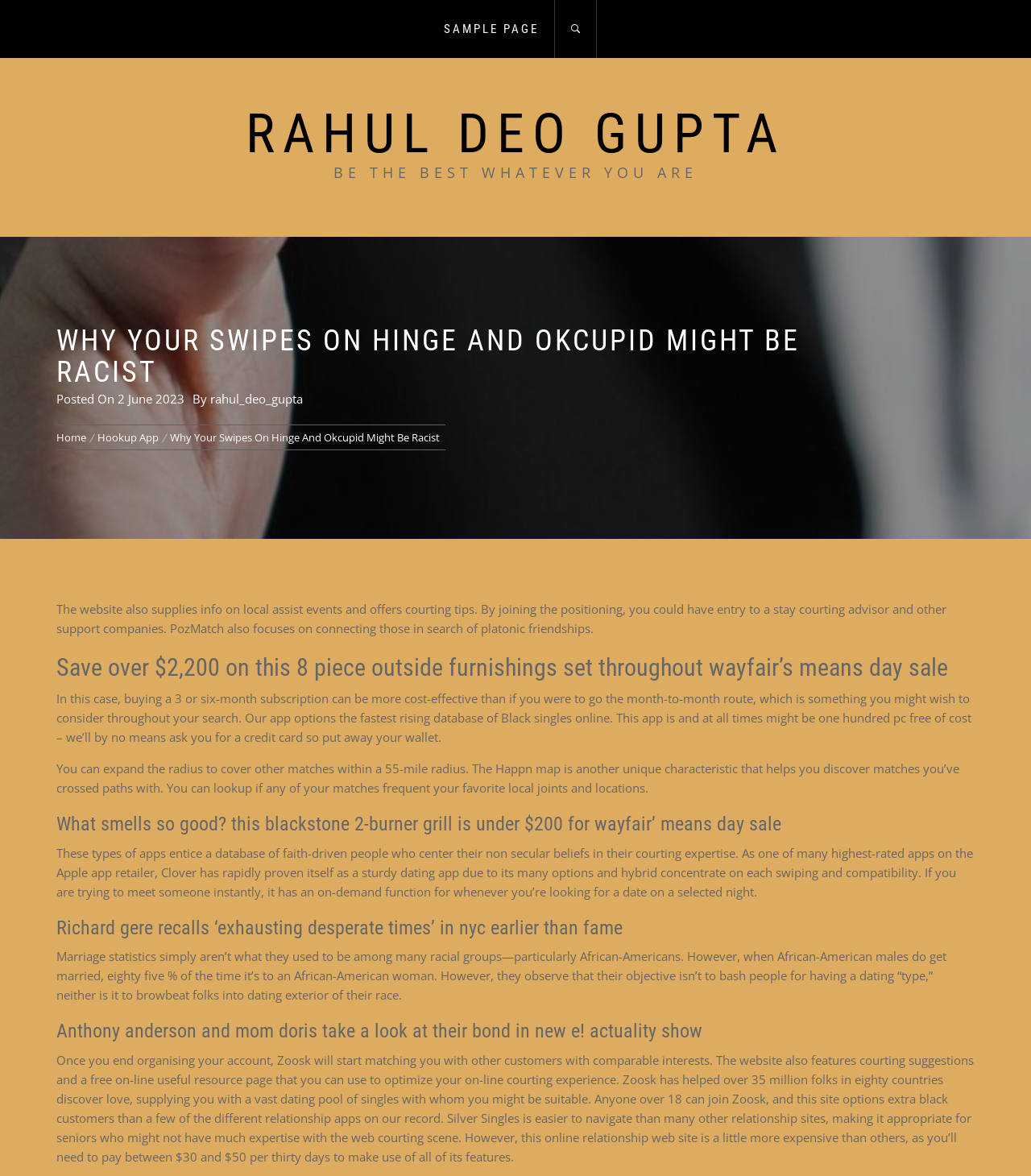What is the benefit of buying a 3 or six-month subscription?
Utilize the information in the image to give a detailed answer to the question.

I found the answer by looking at the StaticText element with the text 'In this case, buying a 3 or six-month subscription can be more cost-effective than if you were to go the month-to-month route, which is something you might wish to consider throughout your search.' which indicates that buying a 3 or six-month subscription is more cost-effective than a month-to-month subscription.